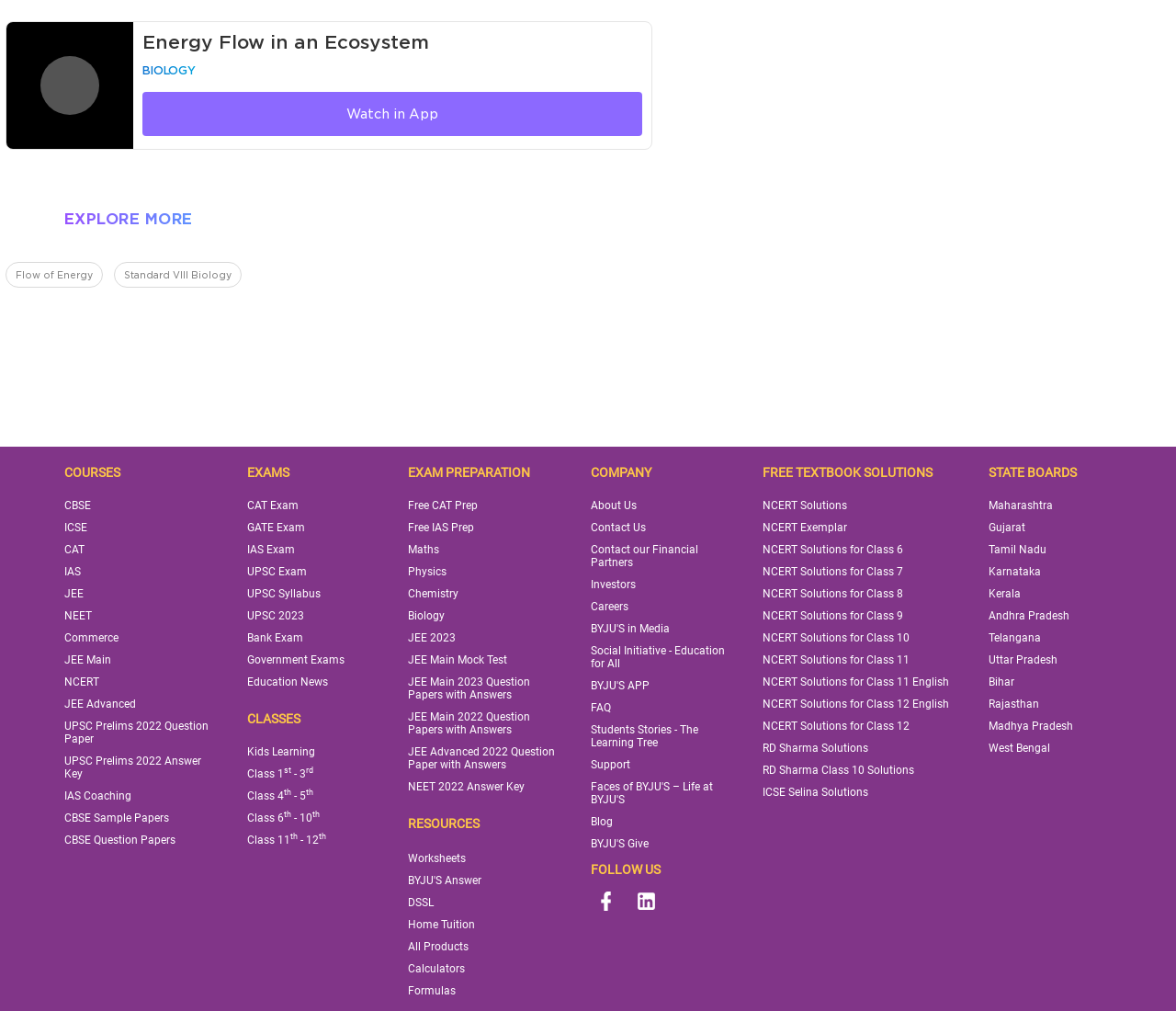What is the topic of the 'Energy Flow in an Ecosystem' link?
Please provide a comprehensive answer based on the visual information in the image.

The 'Energy Flow in an Ecosystem' link is located under the 'BIOLOGY' heading, indicating that the topic of this link is related to biology.